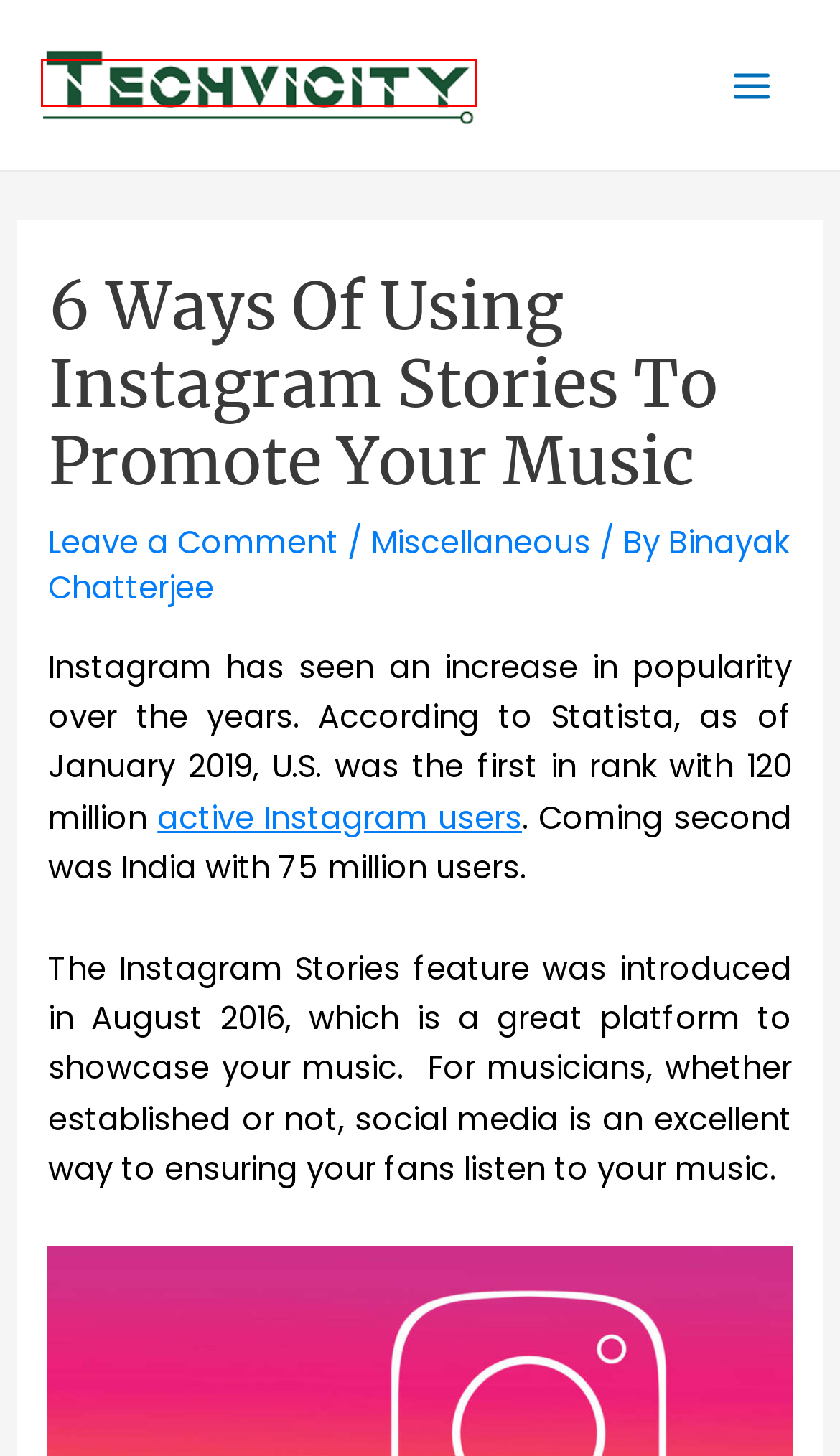You have received a screenshot of a webpage with a red bounding box indicating a UI element. Please determine the most fitting webpage description that matches the new webpage after clicking on the indicated element. The choices are:
A. What are AI Hallucinations?
B. Cars Archives - Techvicity- Your Technology News Hub
C. Miscellaneous Archives - Techvicity- Your Technology News Hub
D. Countries with most Instagram users 2024 | Statista
E. Snapdragon 730 & 730G Tested on AnTuTu, Reveals Shocking Result
F. Apps & Software Archives - Techvicity- Your Technology News Hub
G. Tech News Archives - Techvicity- Your Technology News Hub
H. Techvicity- Your Technology News Hub -

H